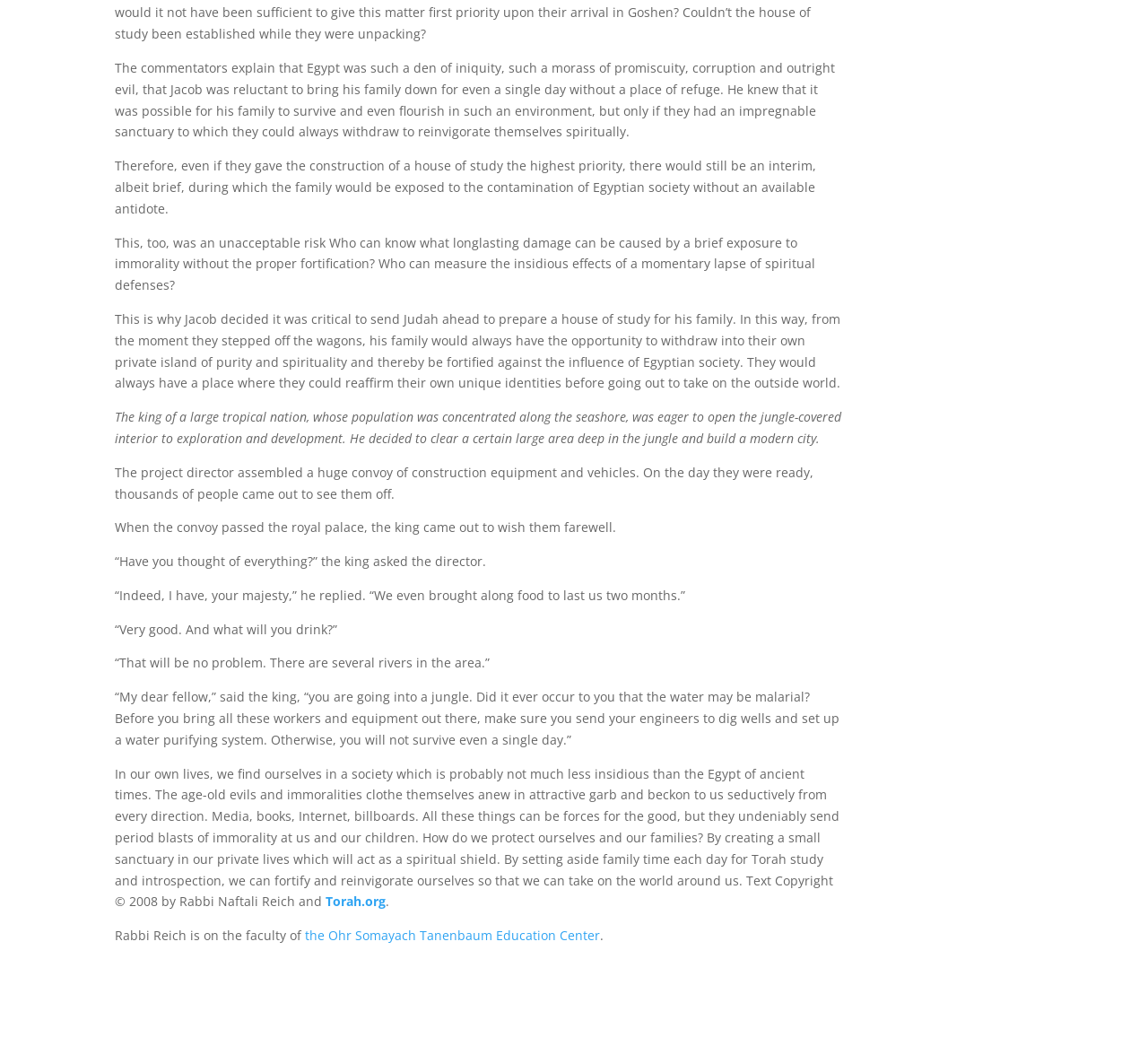Using the provided description: "Torah.org", find the bounding box coordinates of the corresponding UI element. The output should be four float numbers between 0 and 1, in the format [left, top, right, bottom].

[0.284, 0.846, 0.336, 0.863]